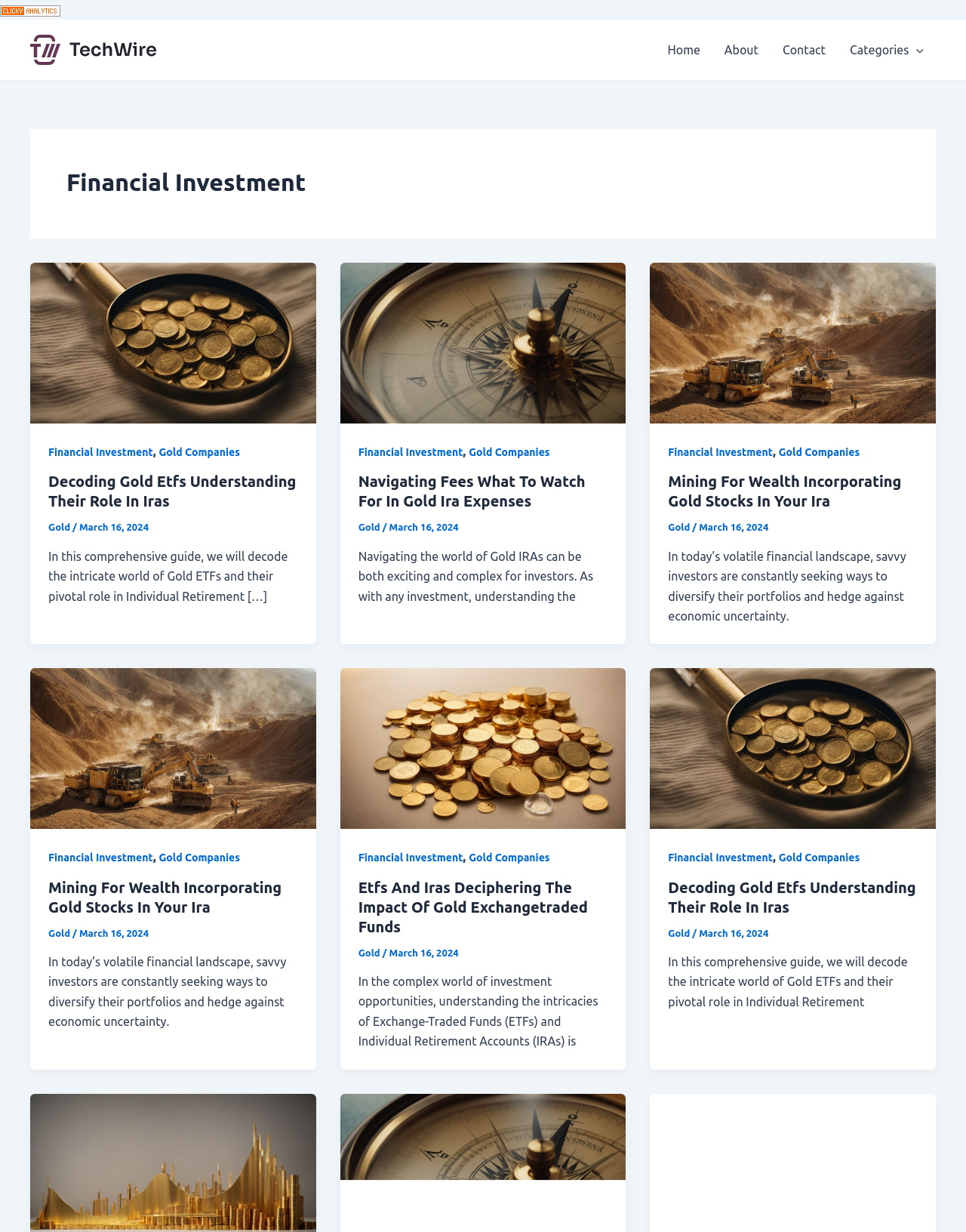Pinpoint the bounding box coordinates of the element to be clicked to execute the instruction: "Click on the 'About' link".

[0.737, 0.016, 0.798, 0.065]